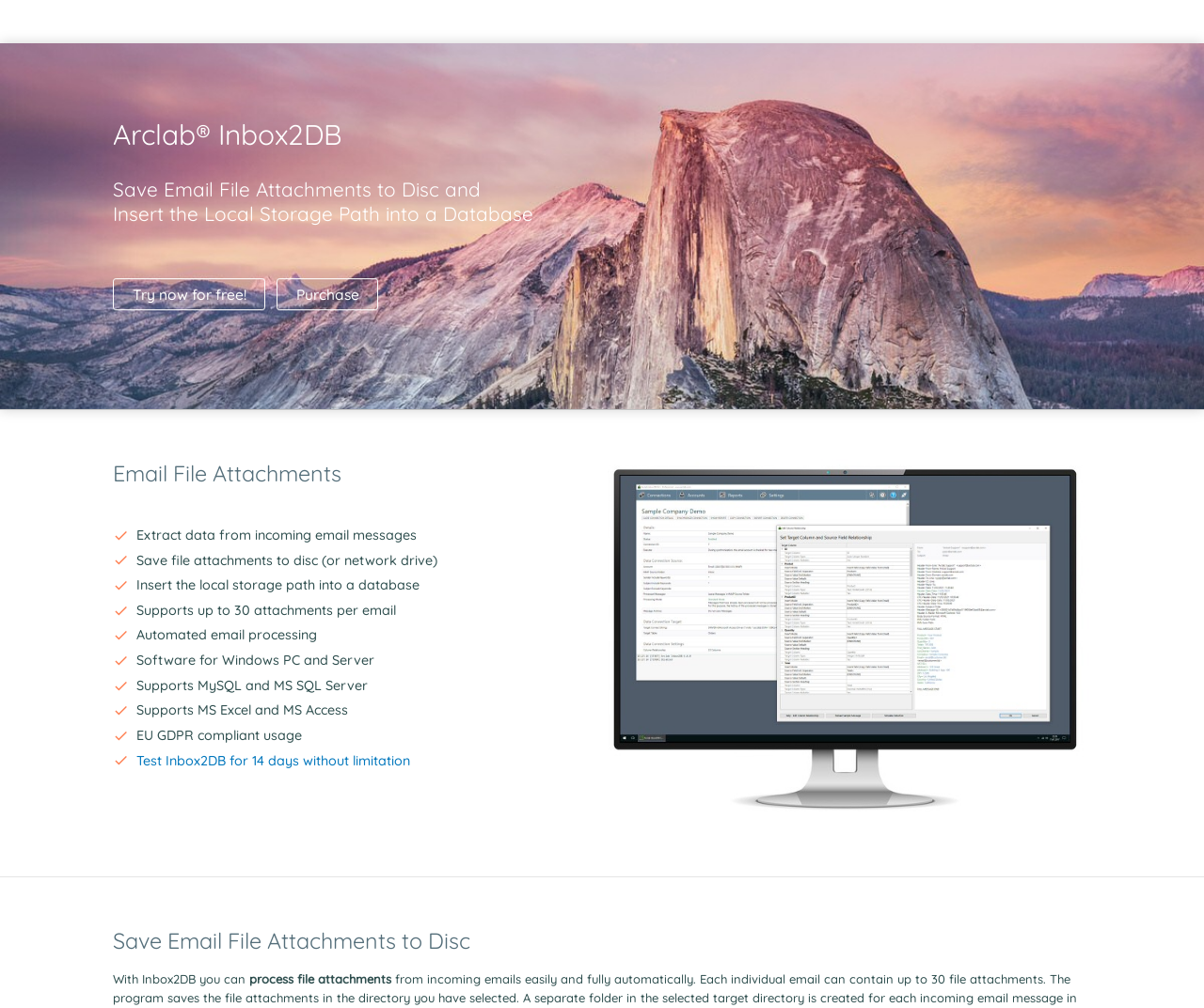What is the purpose of the 'Insert the Local Storage Path into a Database Field' feature?
Refer to the image and offer an in-depth and detailed answer to the question.

The 'Insert the Local Storage Path into a Database Field' feature is designed to allow the saved file attachments to be processed further, by entering the full local storage path into a database or MS Excel file for each individual file attachment.